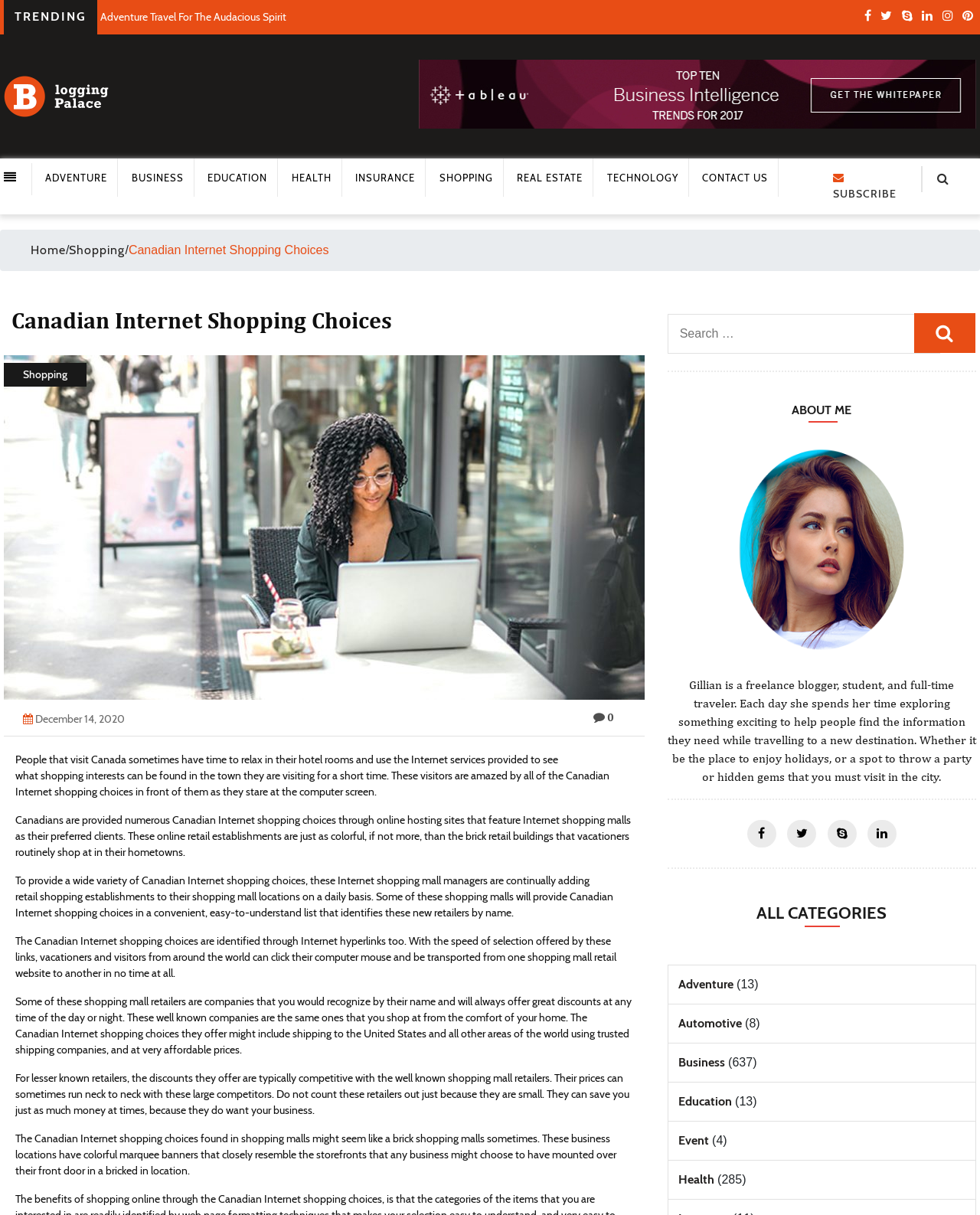Please find the bounding box coordinates of the element's region to be clicked to carry out this instruction: "View the 'SHOPPING' category".

[0.448, 0.141, 0.503, 0.151]